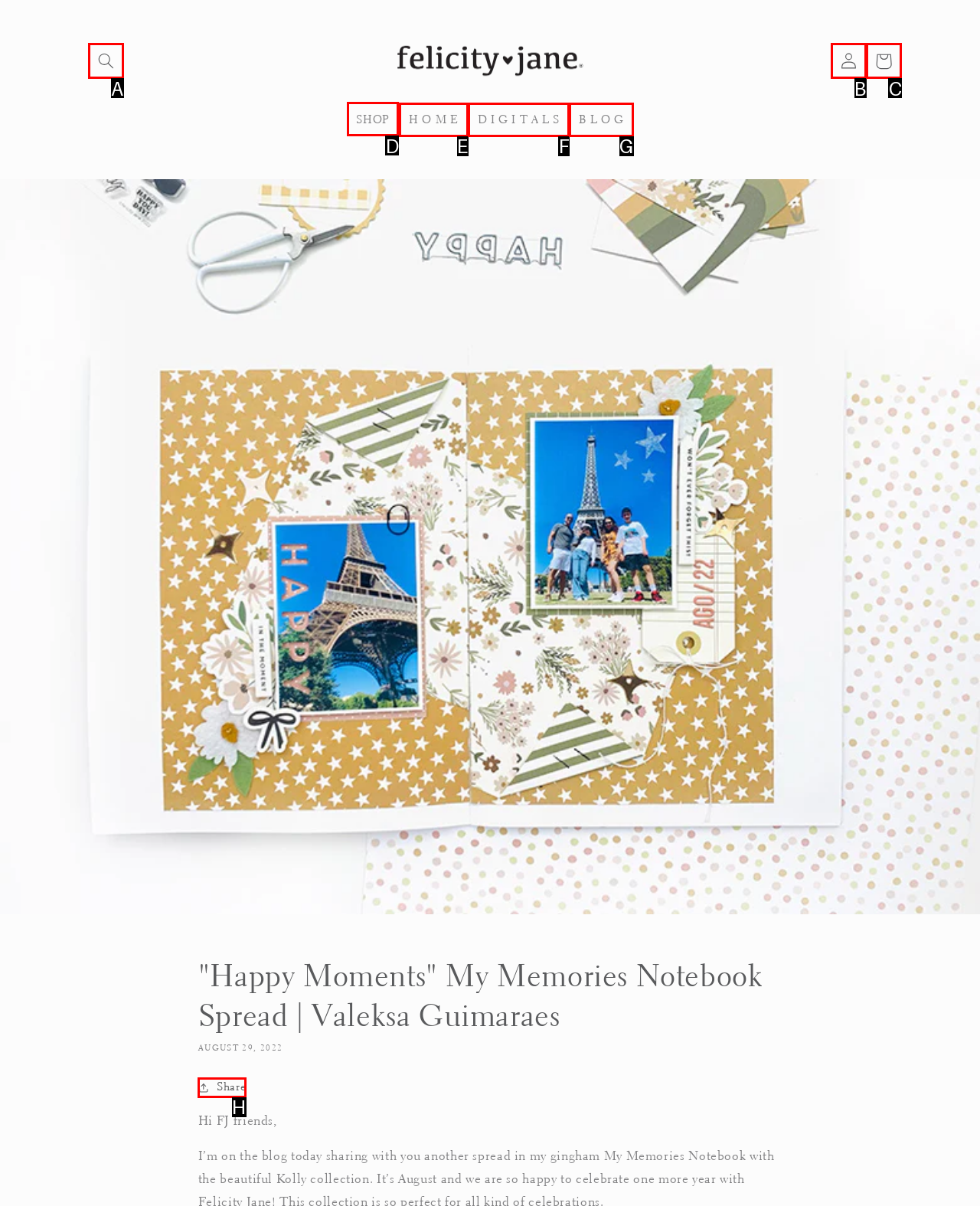Select the option I need to click to accomplish this task: Go to the SHOP page
Provide the letter of the selected choice from the given options.

D